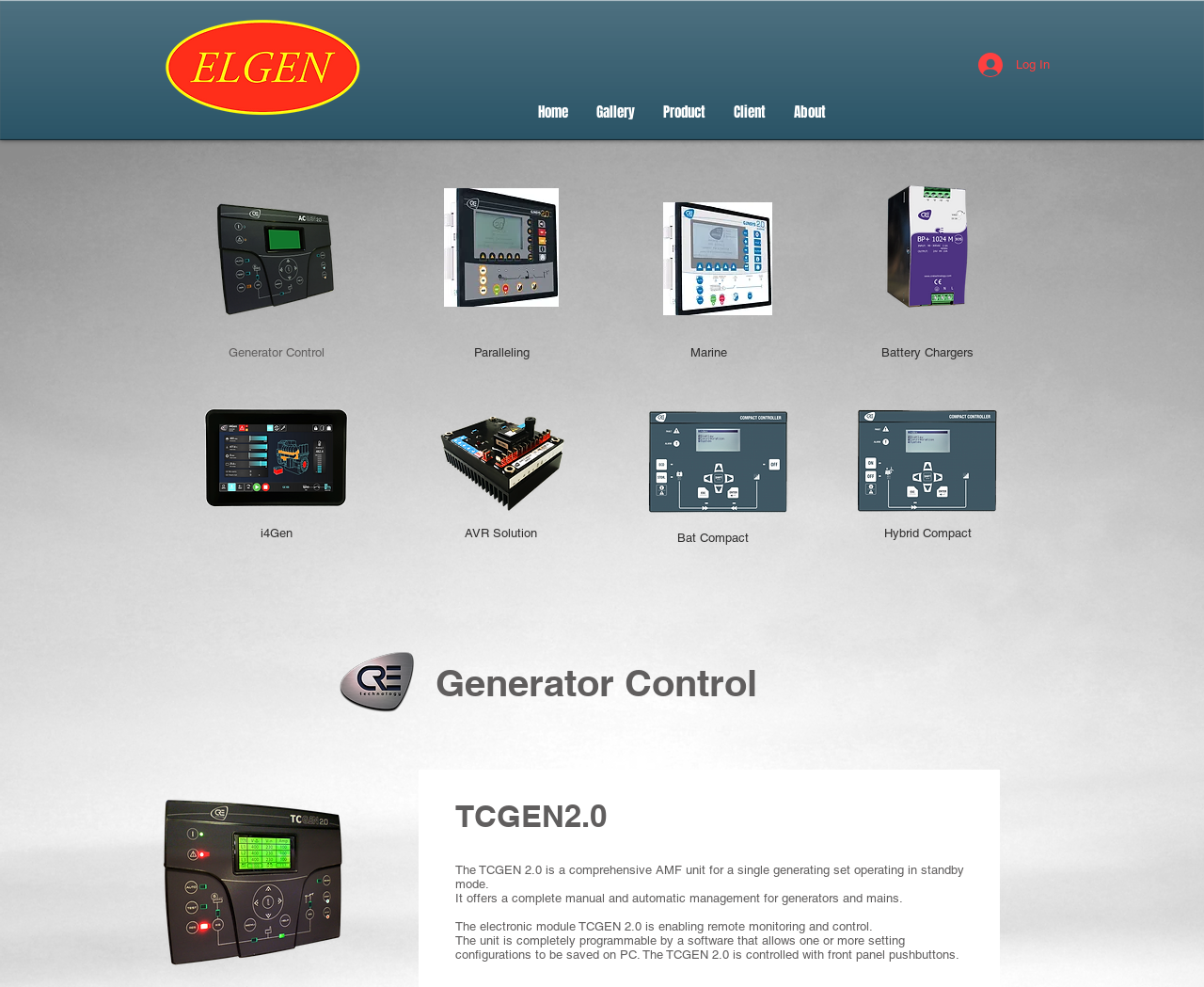Identify the bounding box coordinates for the element that needs to be clicked to fulfill this instruction: "Search for something in the Site Search". Provide the coordinates in the format of four float numbers between 0 and 1: [left, top, right, bottom].

[0.727, 0.097, 0.883, 0.13]